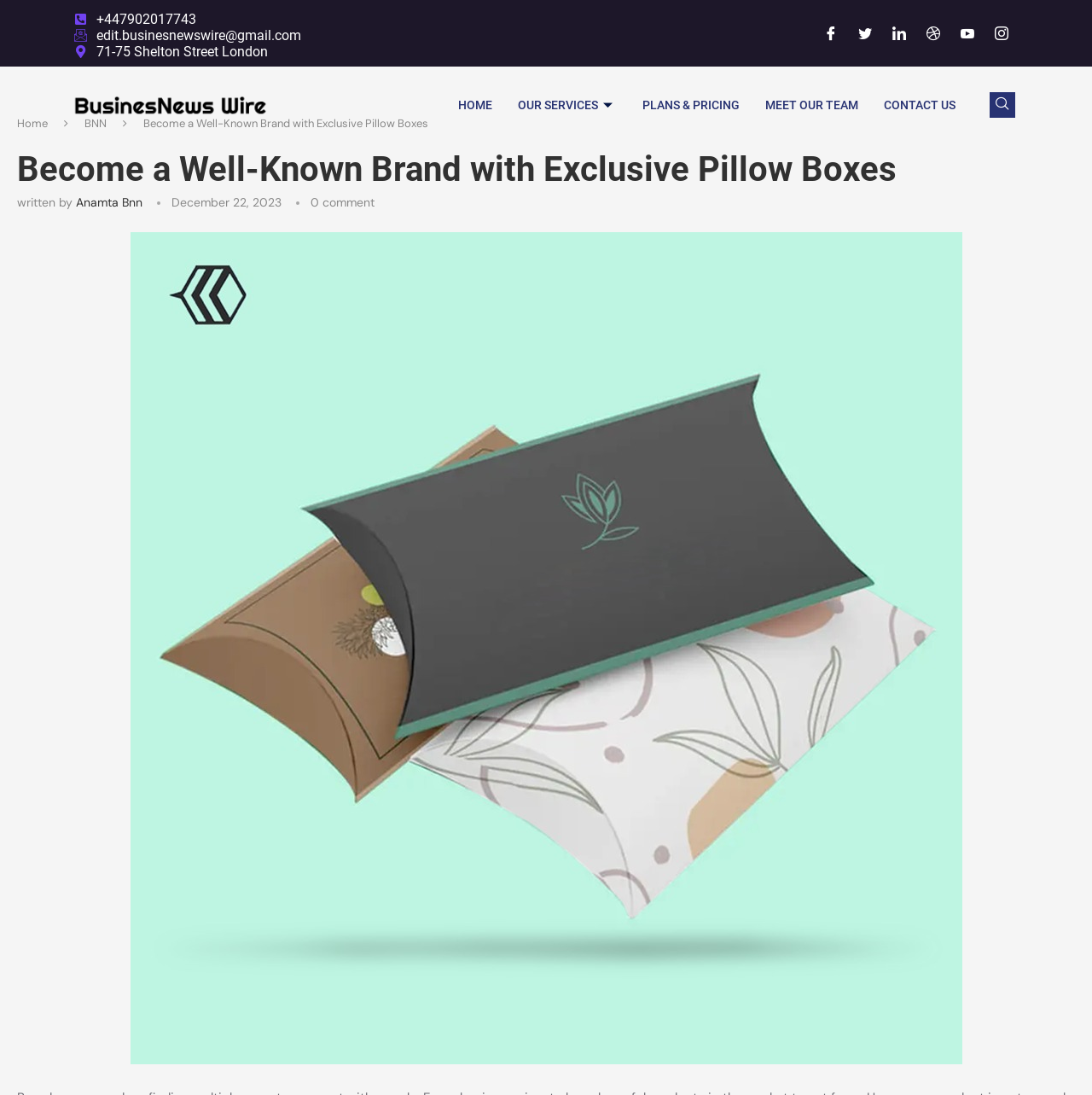Predict the bounding box for the UI component with the following description: "aria-label="navsearch-button"".

[0.906, 0.084, 0.93, 0.108]